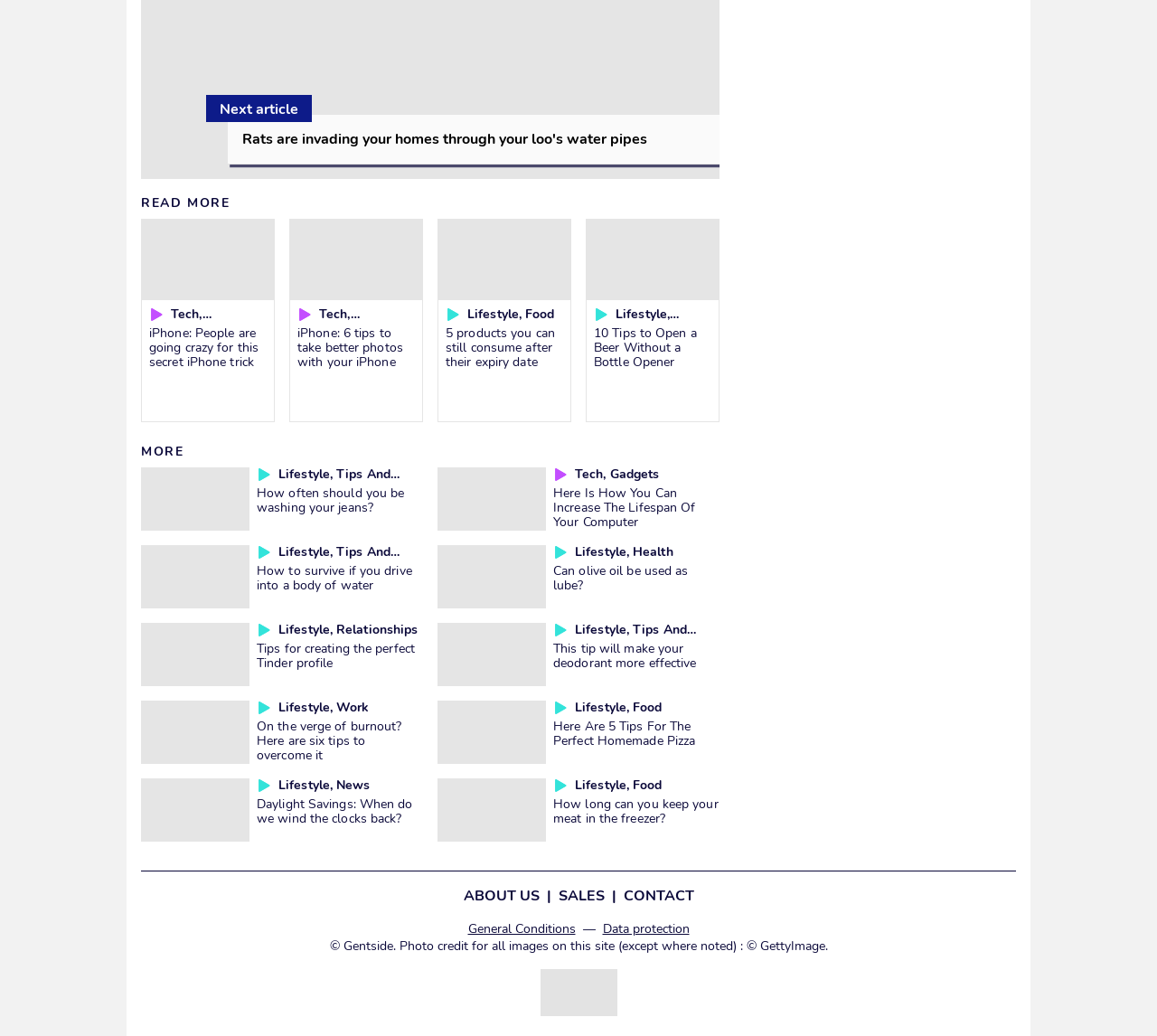Find the bounding box coordinates of the clickable area required to complete the following action: "Learn how to survive if you drive into a body of water".

[0.222, 0.542, 0.356, 0.573]